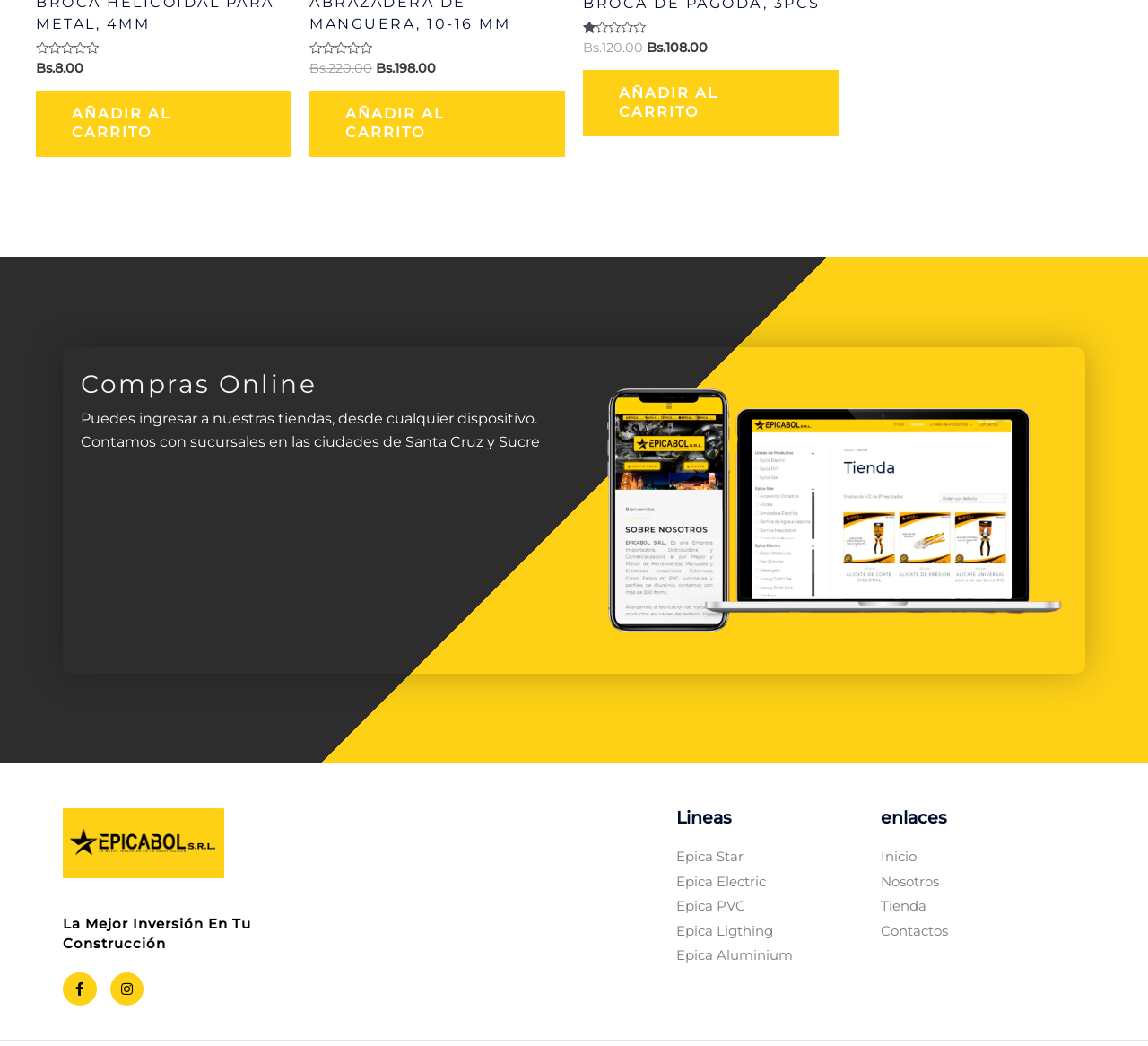Please identify the bounding box coordinates of the element on the webpage that should be clicked to follow this instruction: "Go to Facebook page". The bounding box coordinates should be given as four float numbers between 0 and 1, formatted as [left, top, right, bottom].

[0.055, 0.929, 0.084, 0.962]